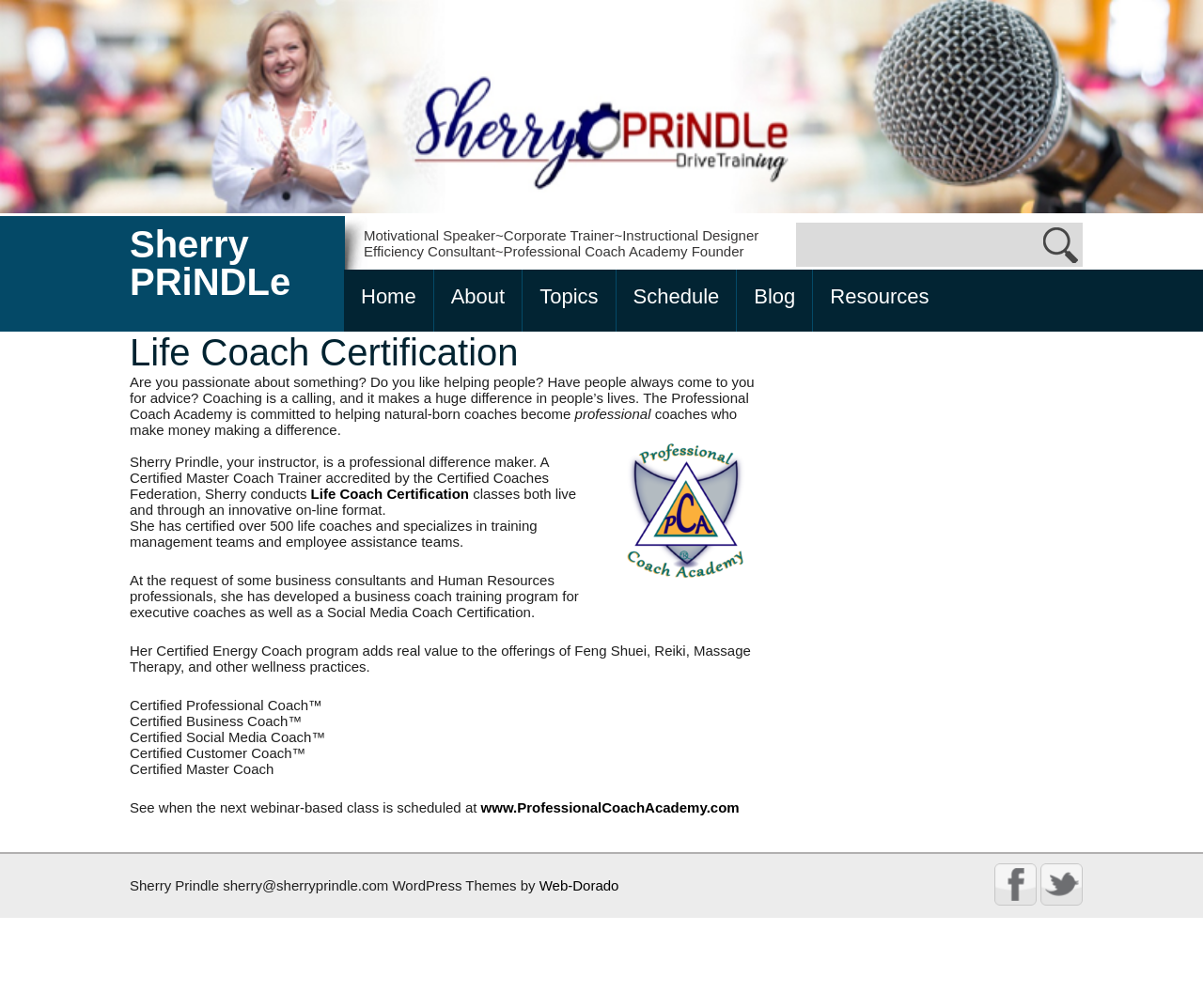Respond to the question below with a single word or phrase:
How can one schedule a webinar-based class with Sherry PRiNDLe?

Visit www.ProfessionalCoachAcademy.com